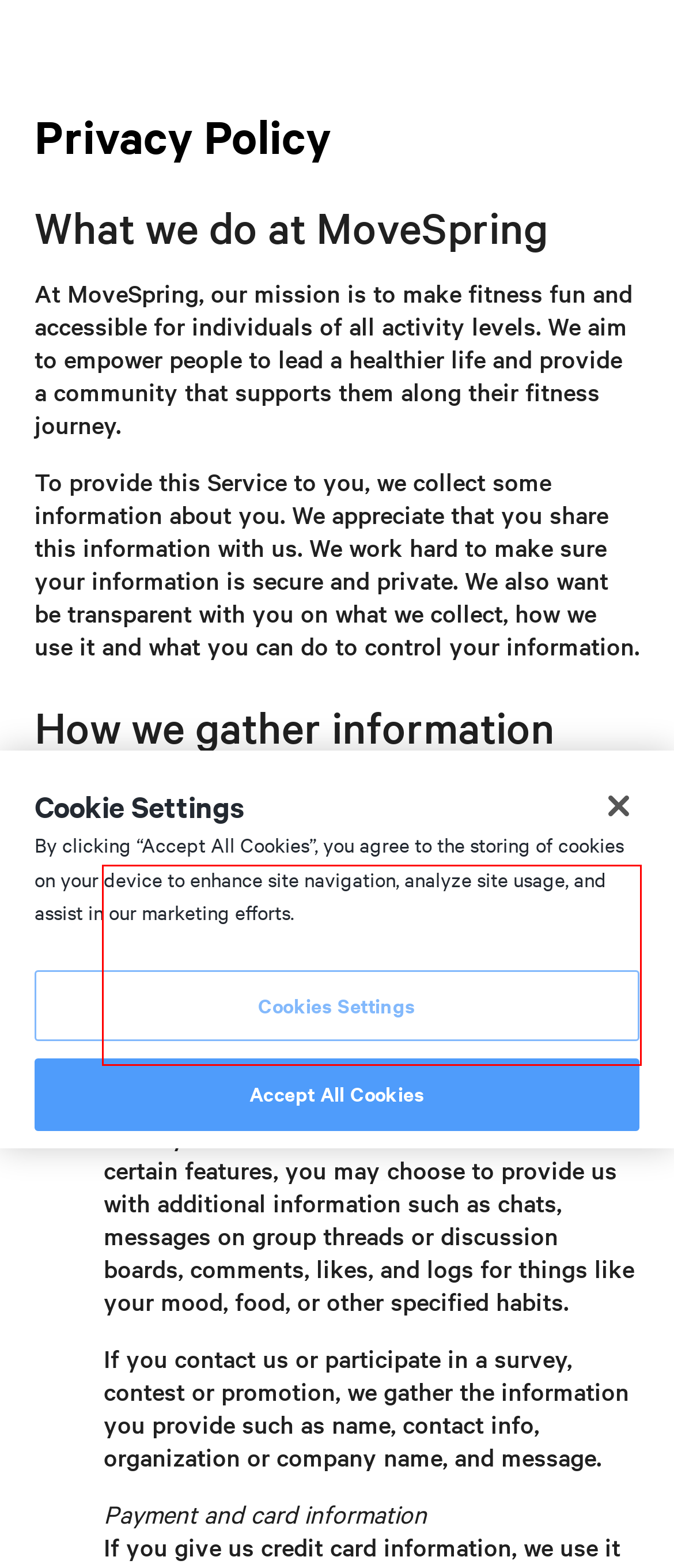Using the provided screenshot, read and generate the text content within the red-bordered area.

You provide us with information when you create an account such as your name, email, username, and password. This information is required for account creation. You may also share a profile photo and your activity preferences.